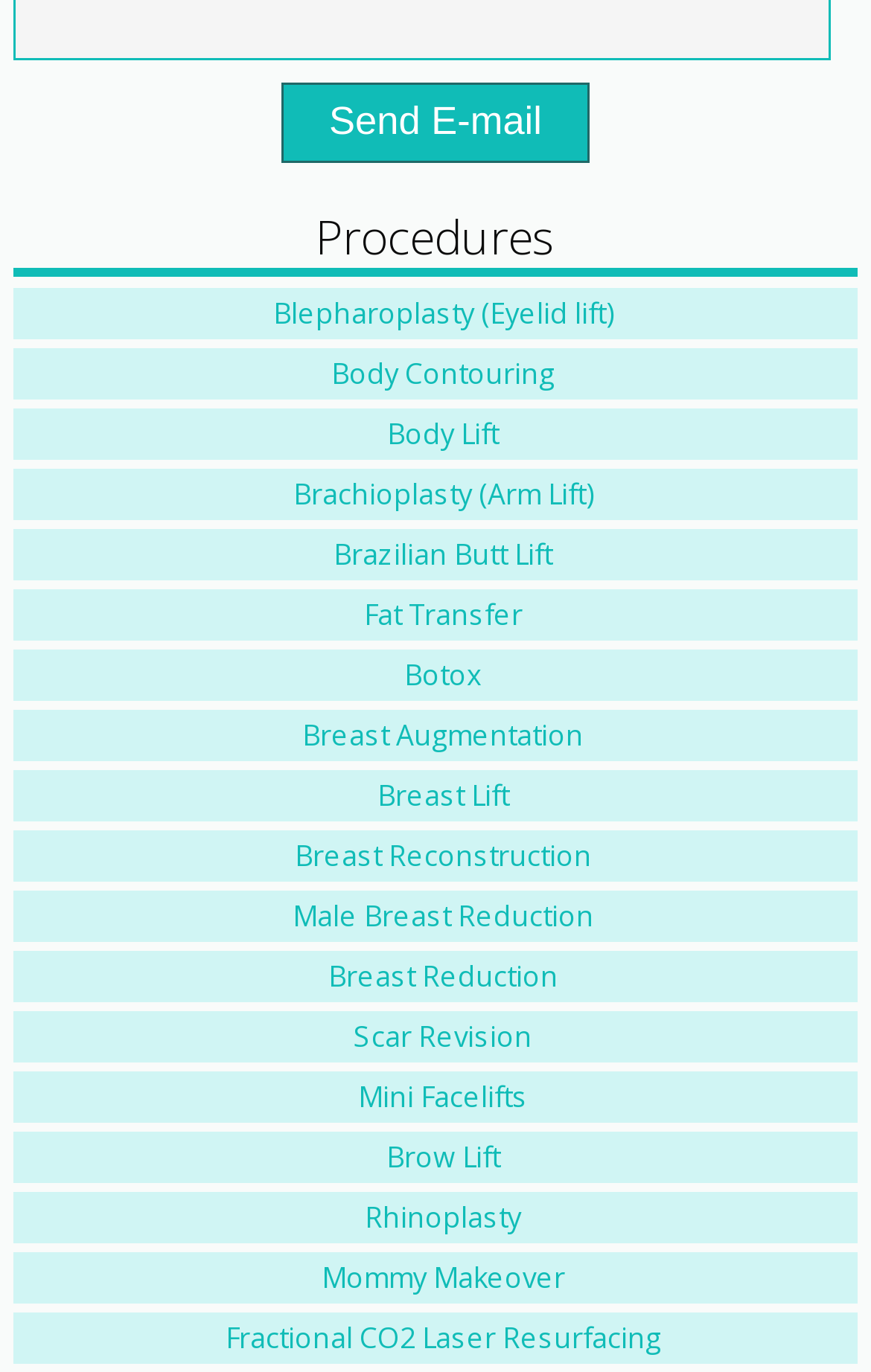Please give a succinct answer to the question in one word or phrase:
What is the purpose of the 'Send E-mail' button?

To send an email